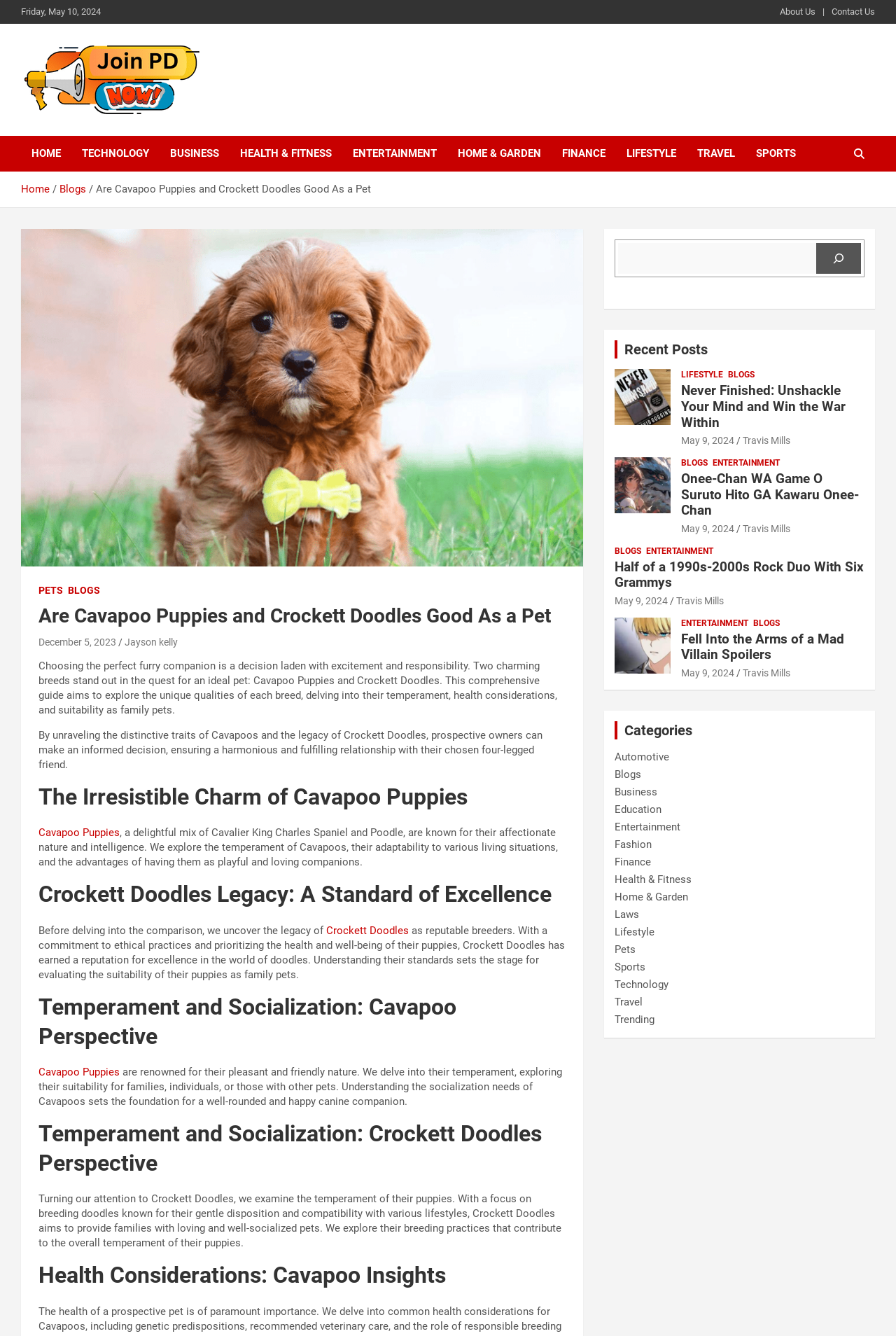What is the nature of Cavapoo Puppies?
Using the image as a reference, answer with just one word or a short phrase.

Affectionate and intelligent